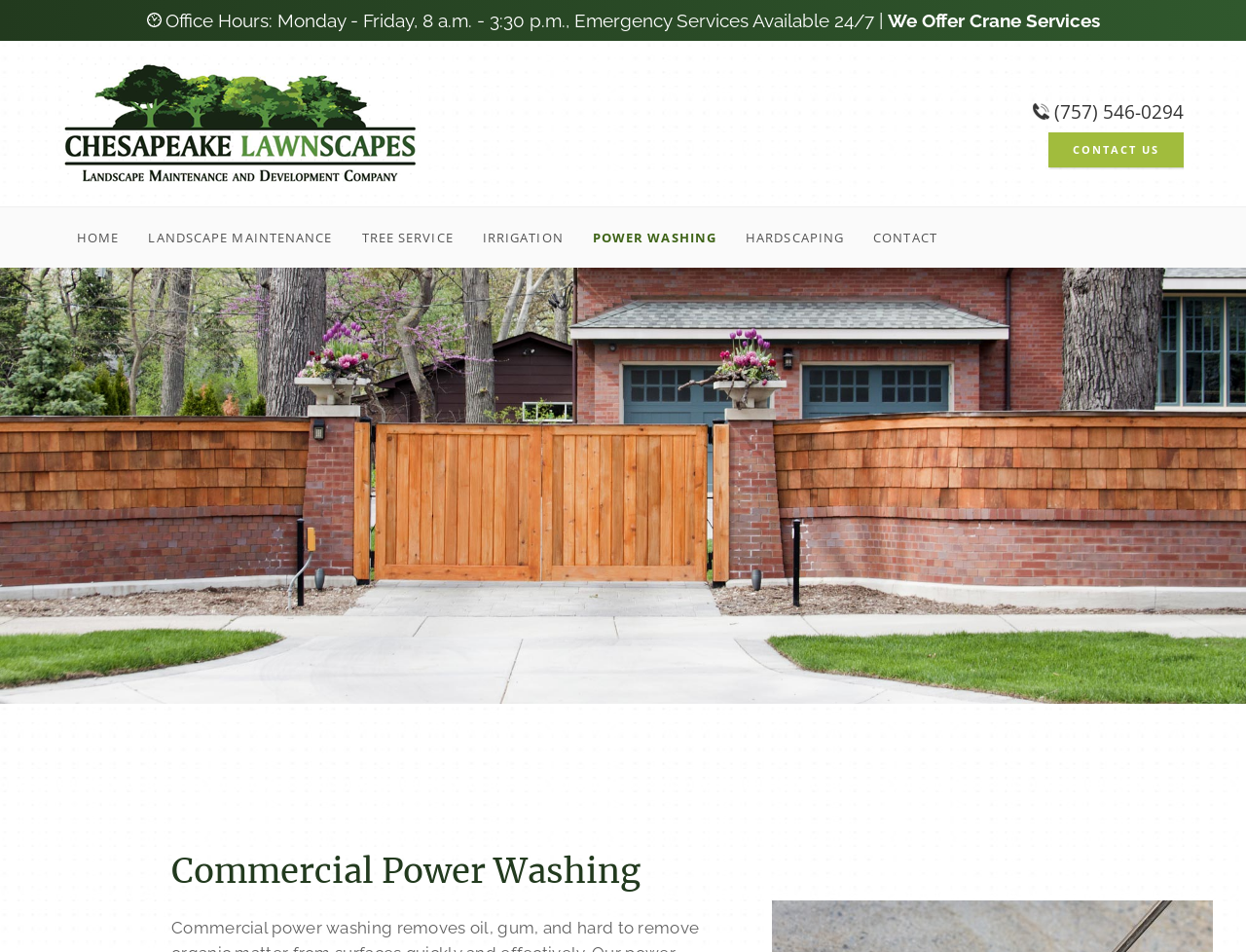Locate the coordinates of the bounding box for the clickable region that fulfills this instruction: "Call the office".

[0.846, 0.104, 0.95, 0.13]